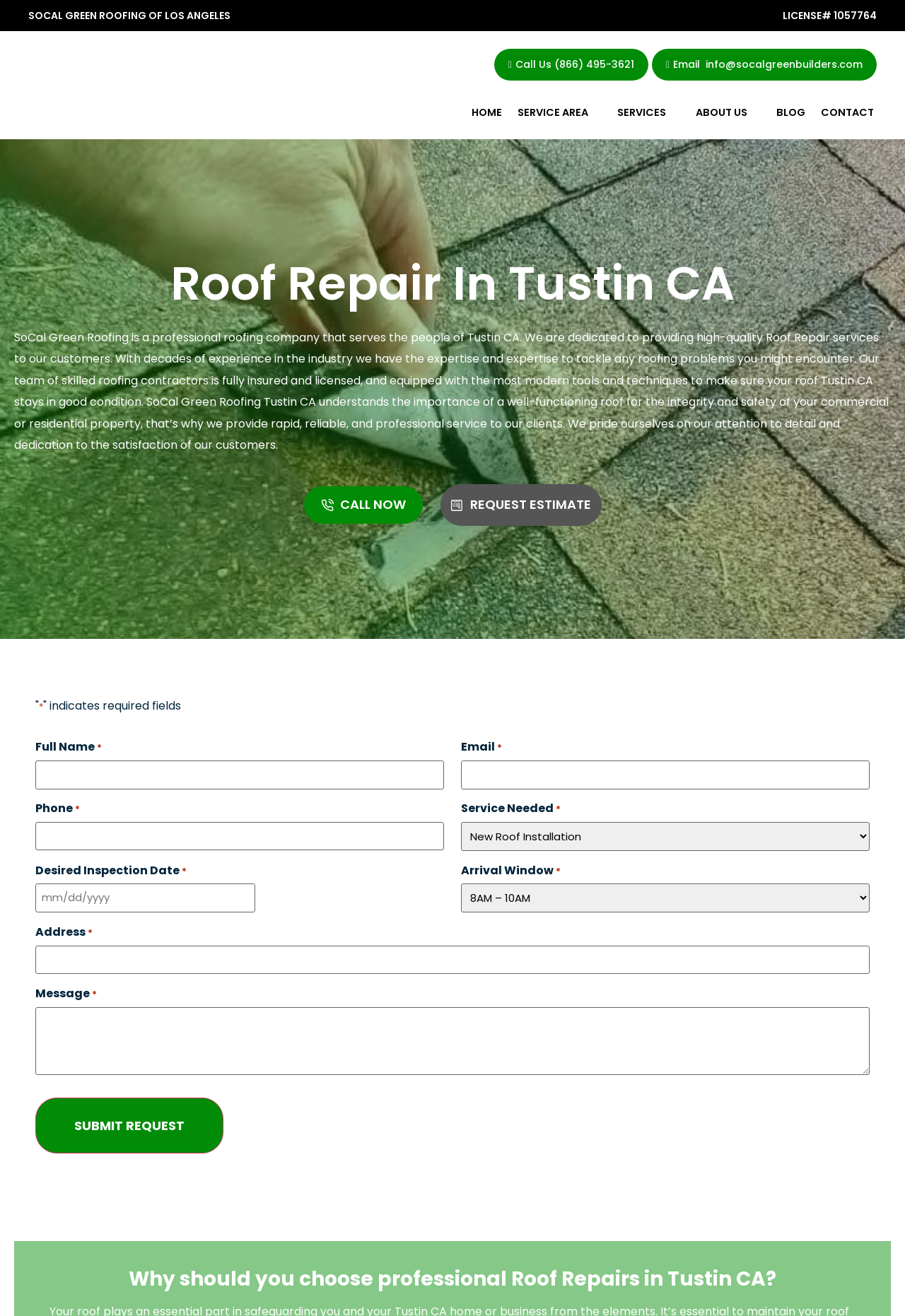What is the purpose of the 'Desired Inspection Date' field?
Give a single word or phrase answer based on the content of the image.

To schedule an inspection